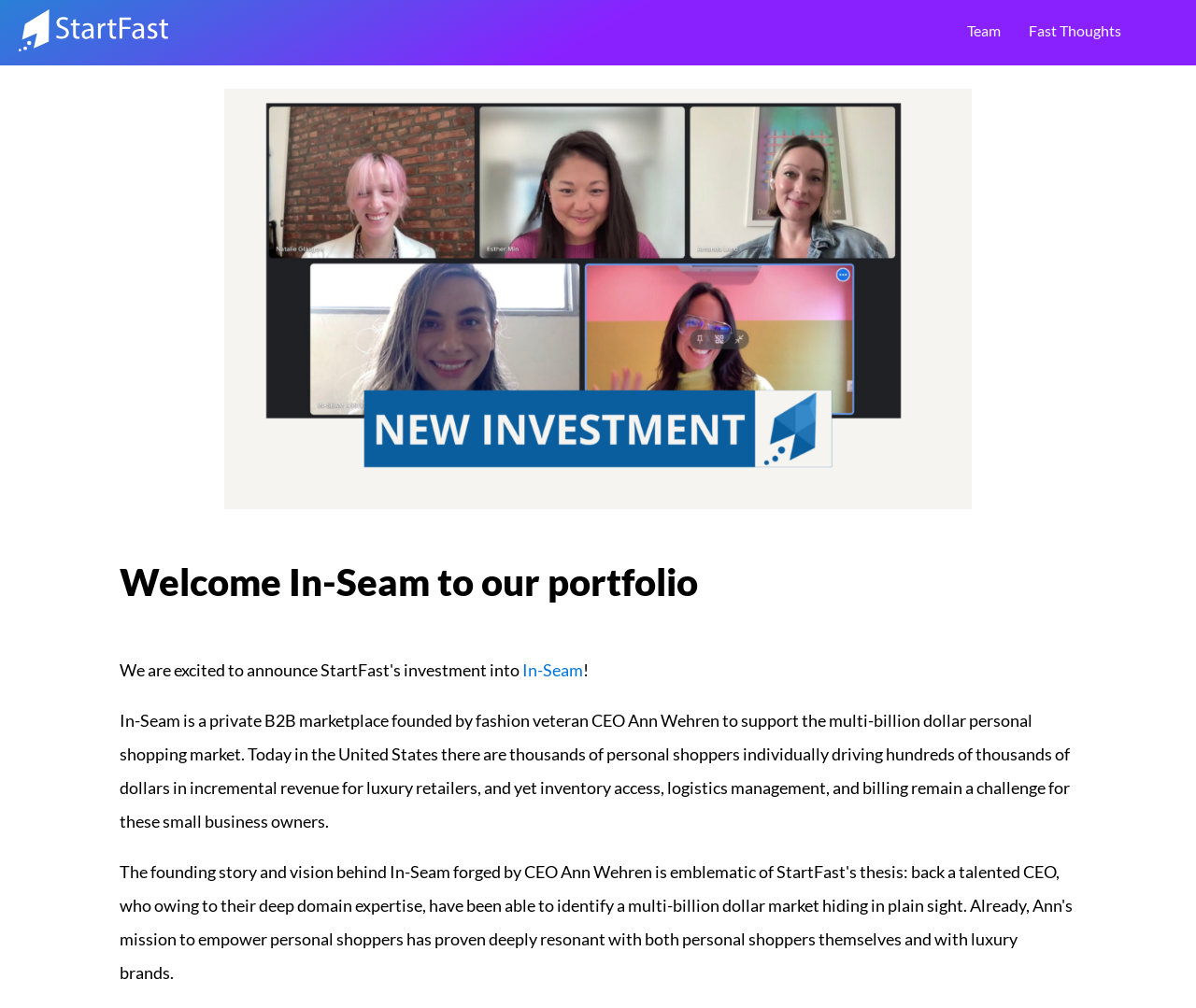Use one word or a short phrase to answer the question provided: 
What is the market size of personal shopping in the United States?

Multi-billion dollar